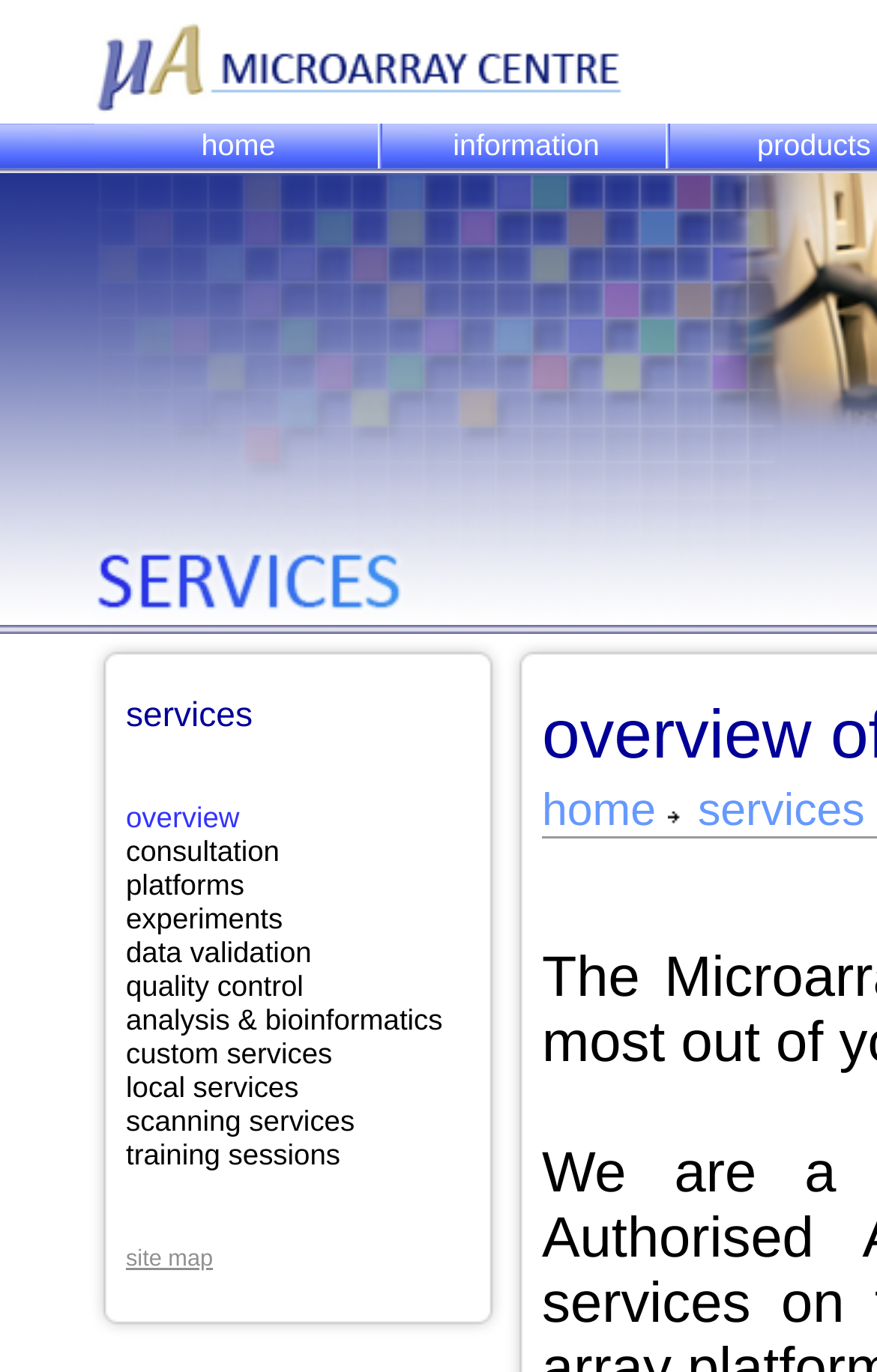Determine the bounding box coordinates for the clickable element required to fulfill the instruction: "read PRIVACY POLICY". Provide the coordinates as four float numbers between 0 and 1, i.e., [left, top, right, bottom].

None